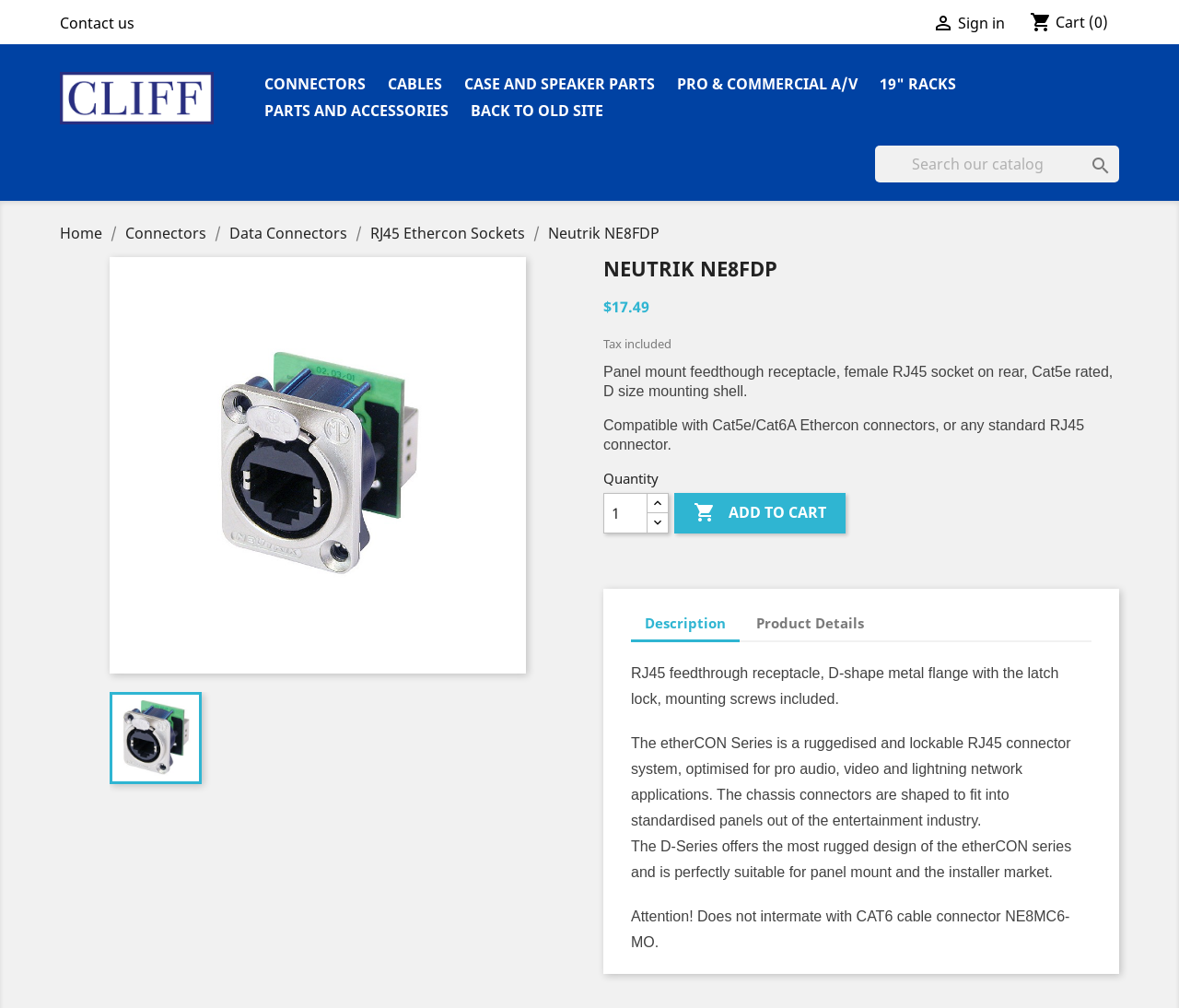Select the bounding box coordinates of the element I need to click to carry out the following instruction: "Search for products".

[0.742, 0.144, 0.949, 0.181]